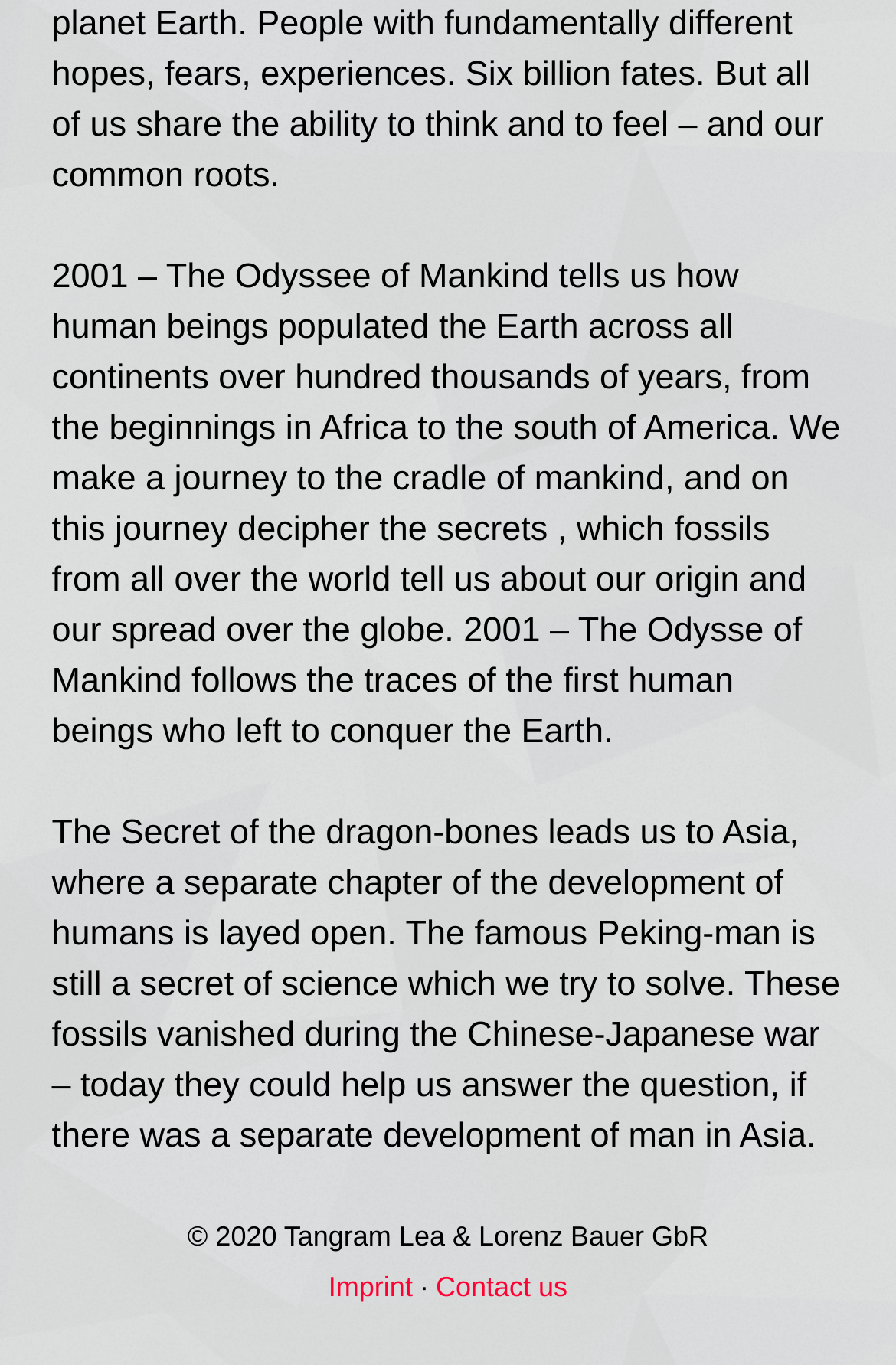Return the bounding box coordinates of the UI element that corresponds to this description: "Contact us". The coordinates must be given as four float numbers in the range of 0 and 1, [left, top, right, bottom].

[0.486, 0.931, 0.633, 0.954]